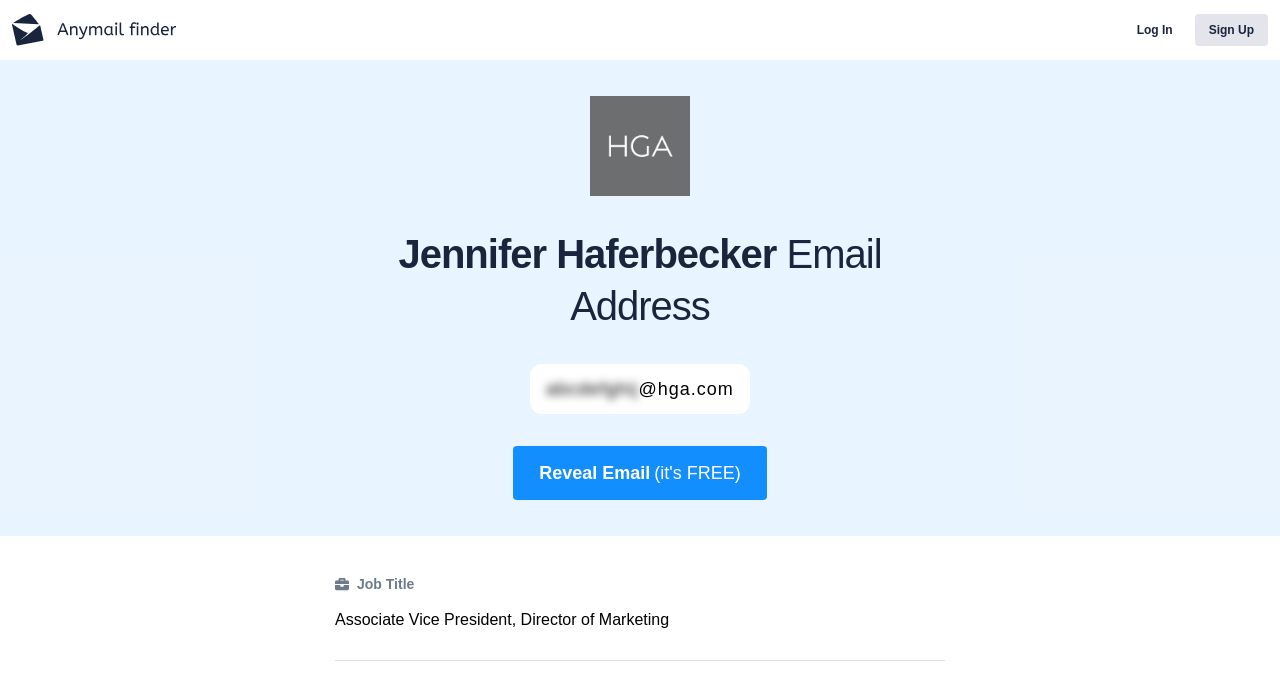Please determine and provide the text content of the webpage's heading.

Jennifer Haferbecker Email Address